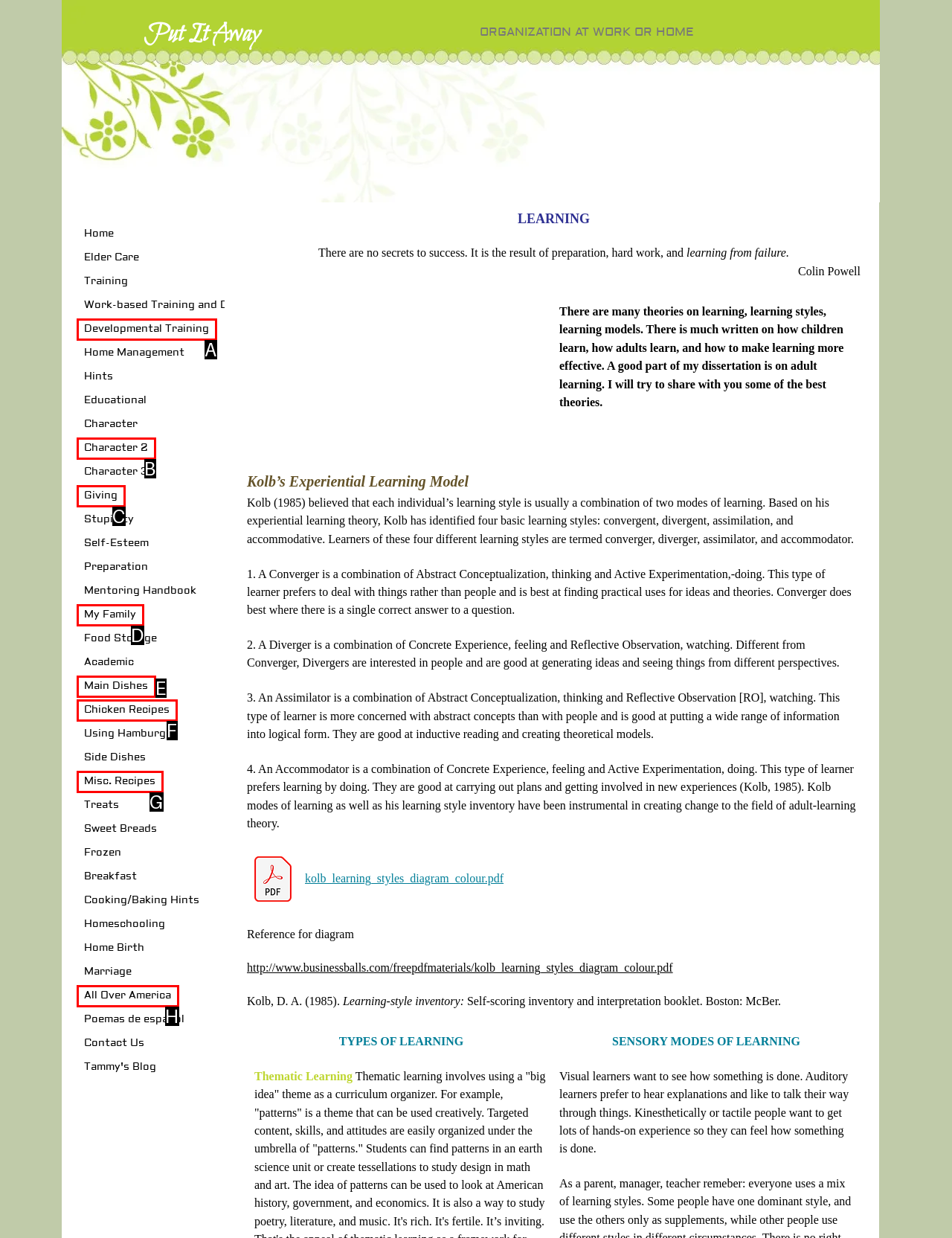From the provided choices, determine which option matches the description: Wilder Ferreira. Respond with the letter of the correct choice directly.

None